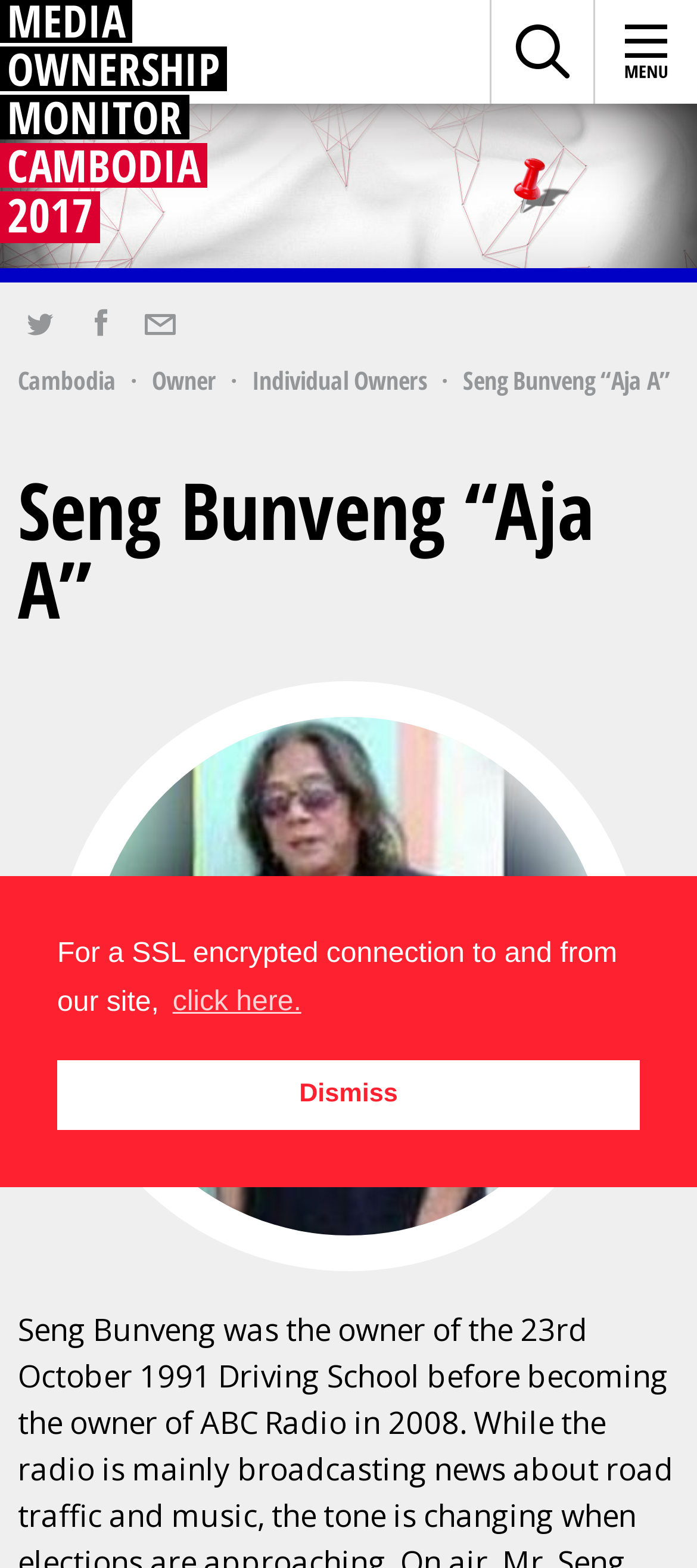Pinpoint the bounding box coordinates for the area that should be clicked to perform the following instruction: "Go to MEDIA OWNERSHIP MONITOR CAMBODIA 2017".

[0.0, 0.0, 0.462, 0.158]